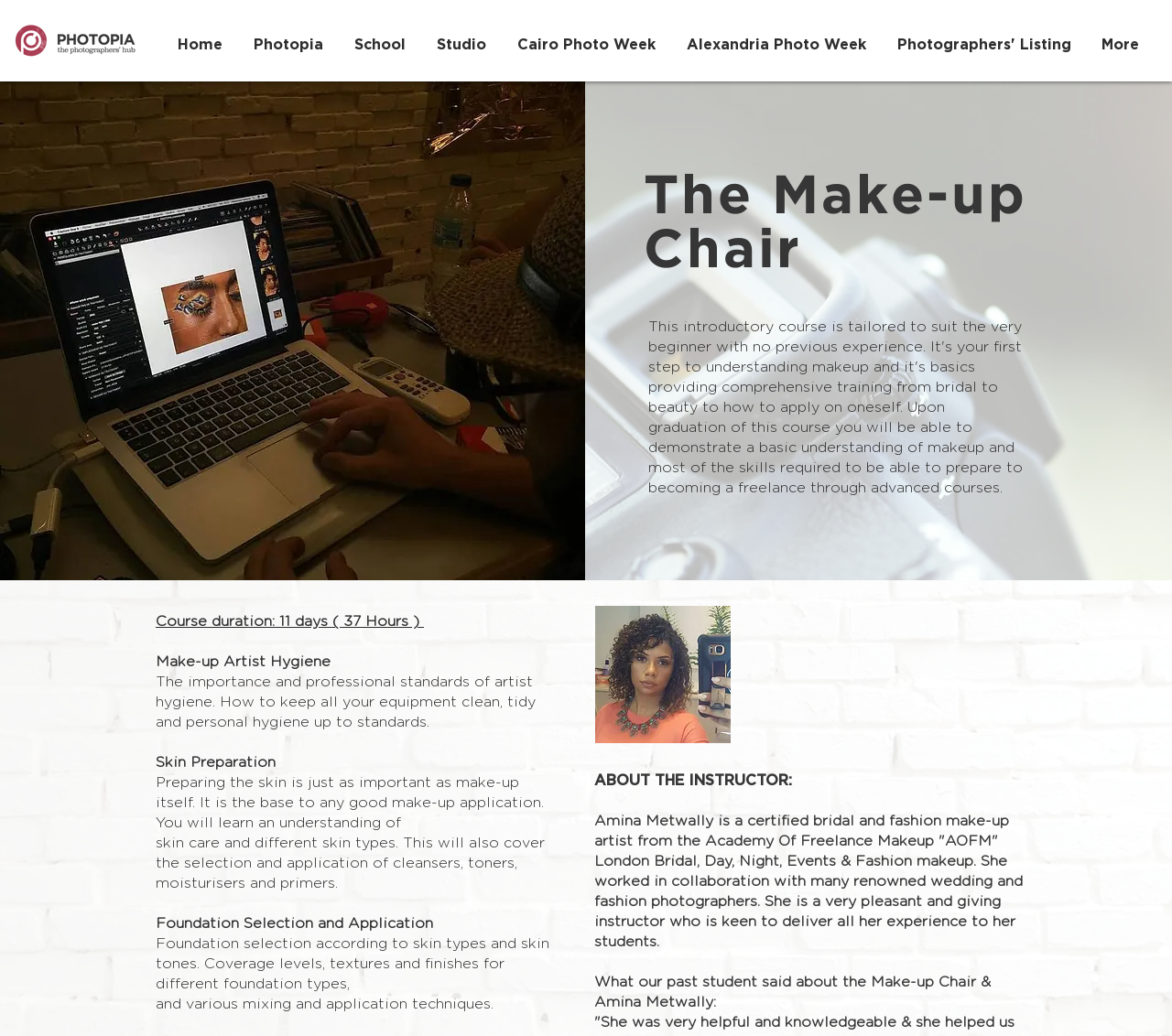Please identify the bounding box coordinates of the clickable region that I should interact with to perform the following instruction: "Read about the instructor". The coordinates should be expressed as four float numbers between 0 and 1, i.e., [left, top, right, bottom].

[0.507, 0.745, 0.676, 0.761]